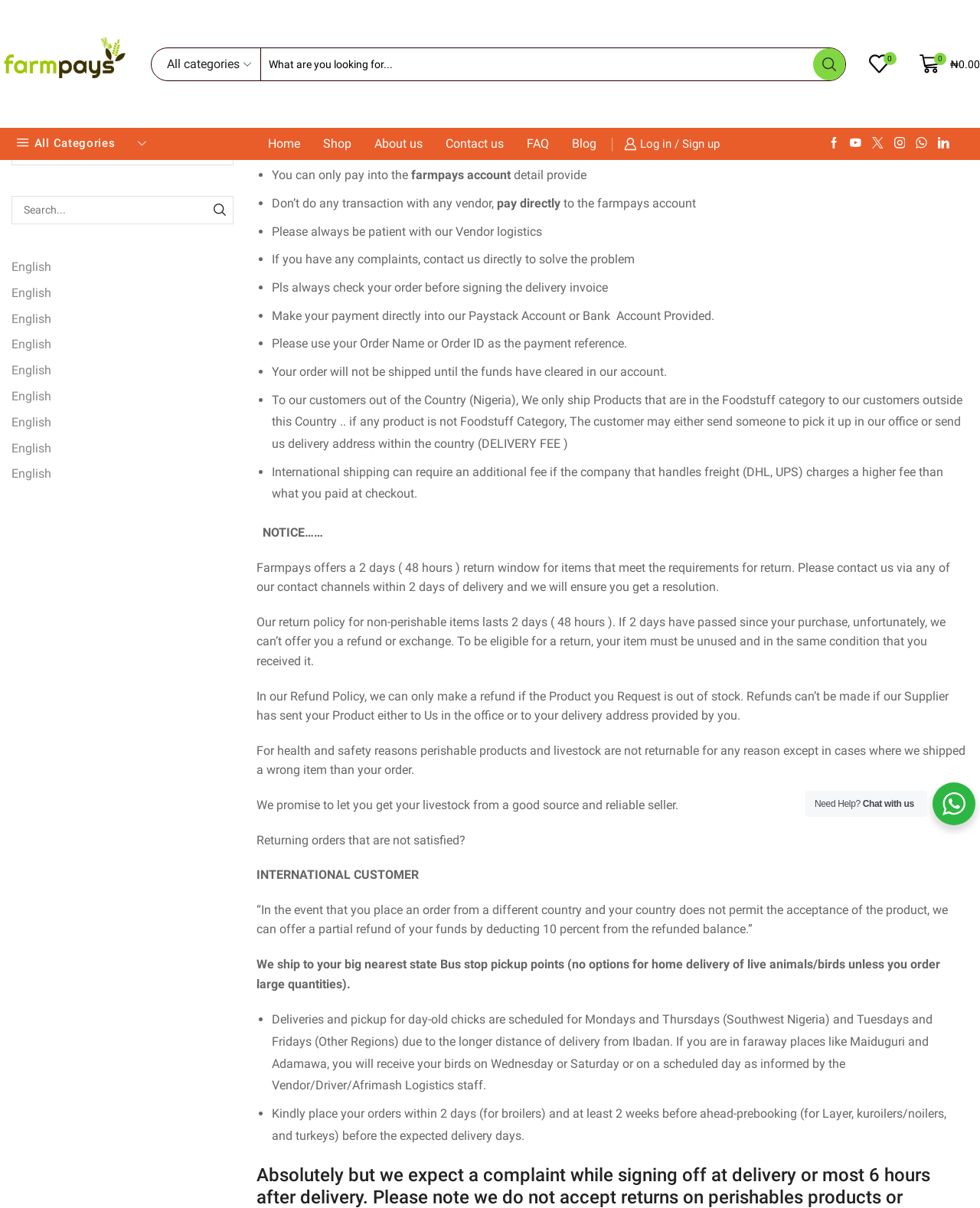Answer the question below using just one word or a short phrase: 
How many days does the return window last?

2 days